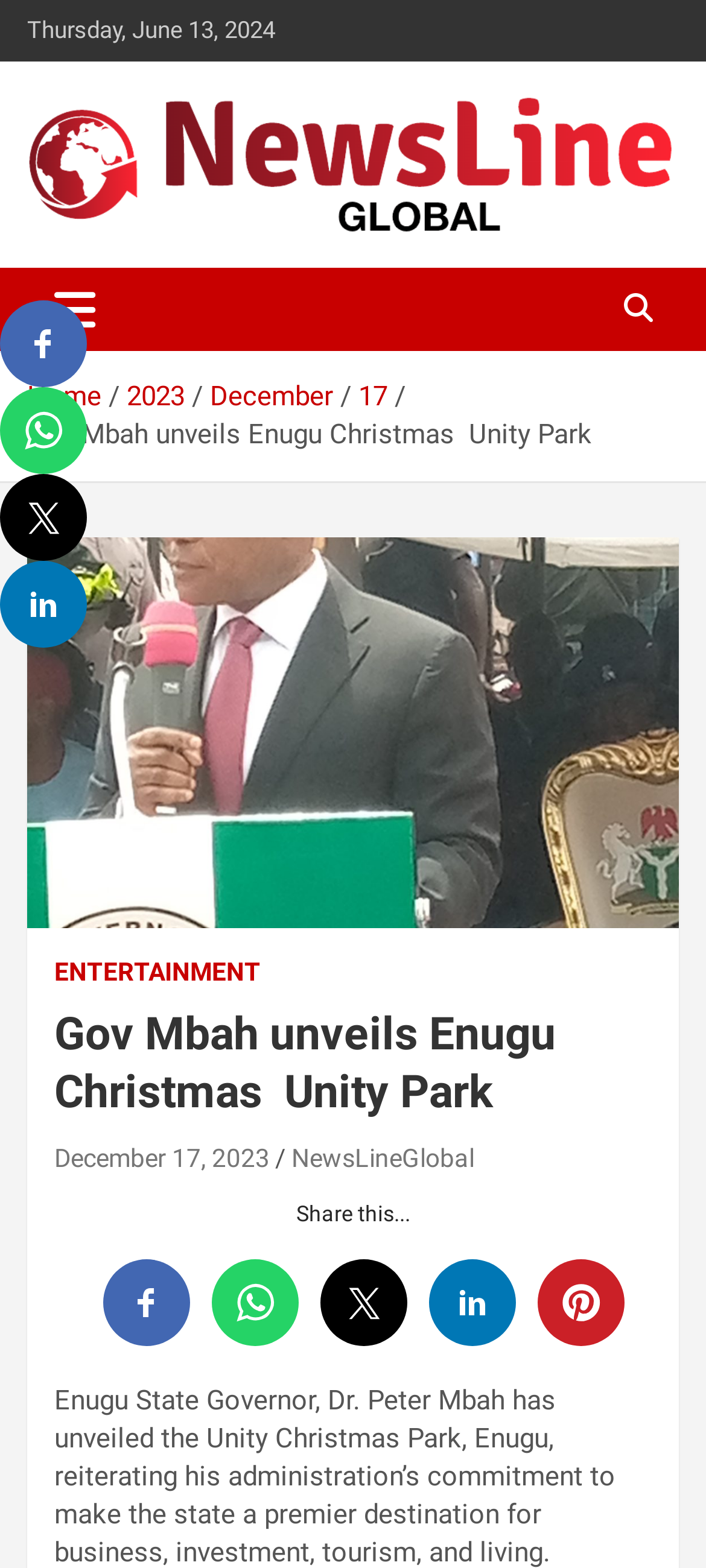From the image, can you give a detailed response to the question below:
How many social media sharing links are there?

I found the social media sharing links by looking at the bottom of the webpage, where there are five links with images of different social media platforms, including Facebook, Whatsapp, Twitter, Linkedin, and Pinterest.